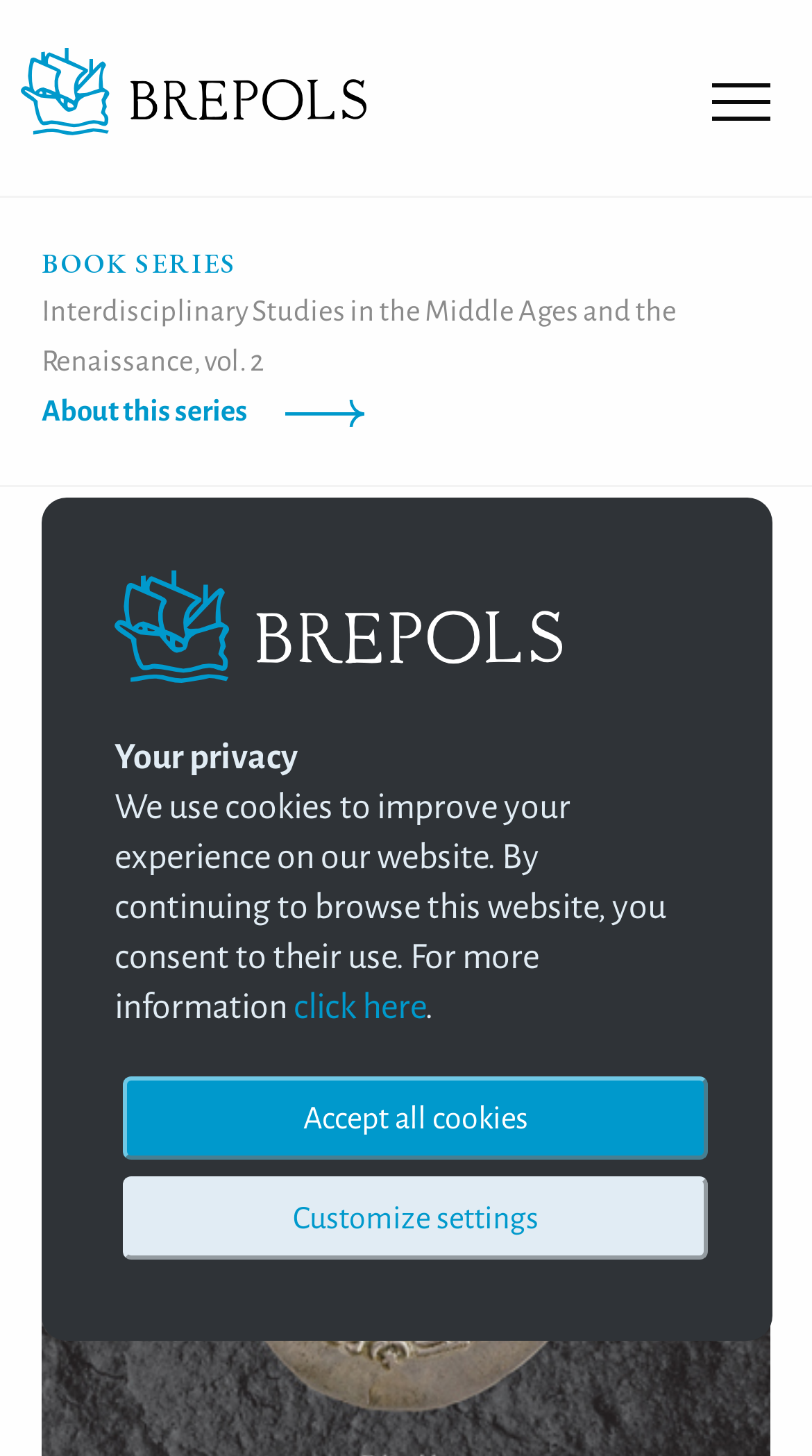Provide a single word or phrase answer to the question: 
What is the name of the link next to the shopping cart?

Register/Sign in